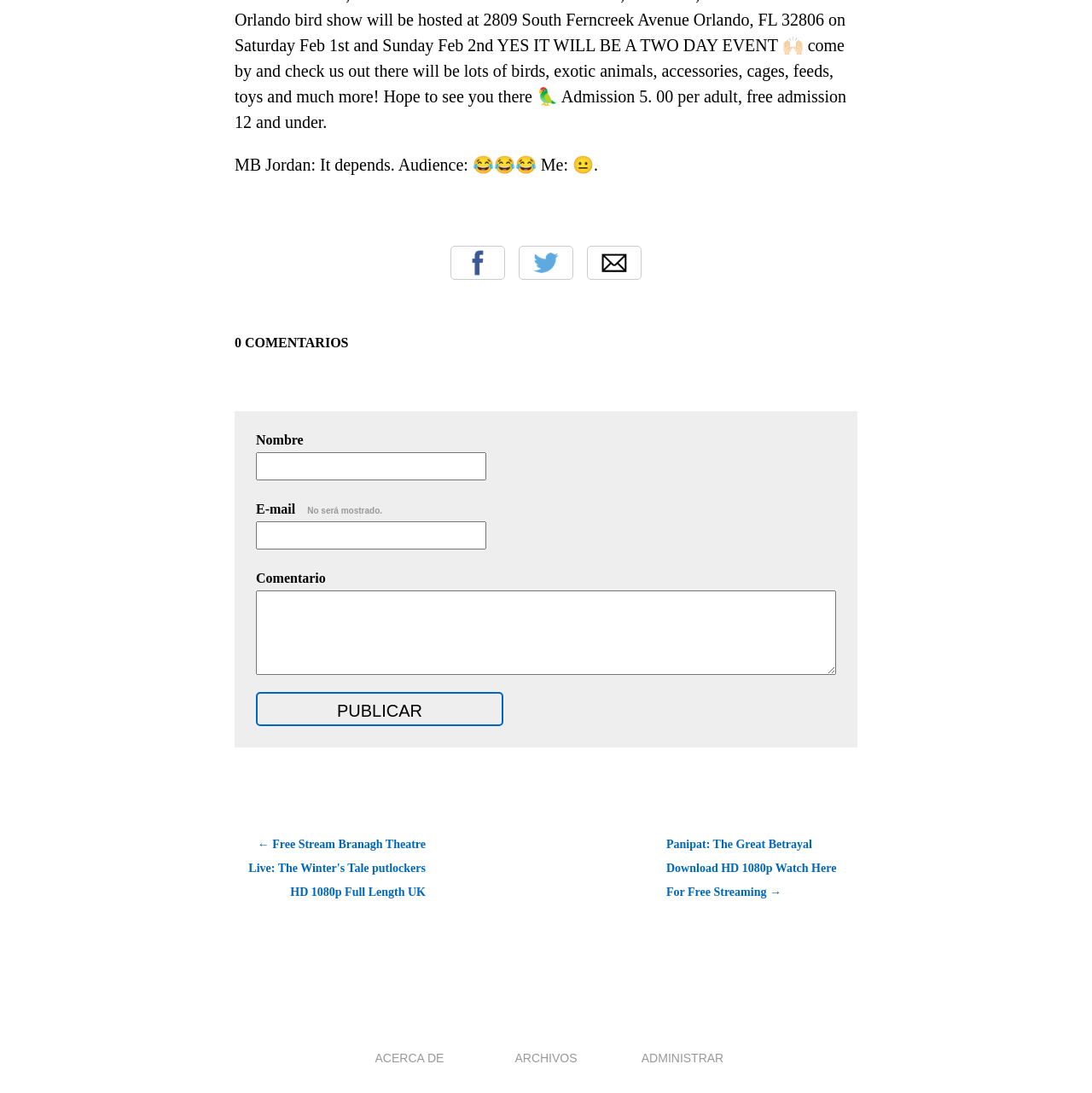Provide the bounding box coordinates for the specified HTML element described in this description: "Acerca de". The coordinates should be four float numbers ranging from 0 to 1, in the format [left, top, right, bottom].

[0.343, 0.962, 0.407, 0.975]